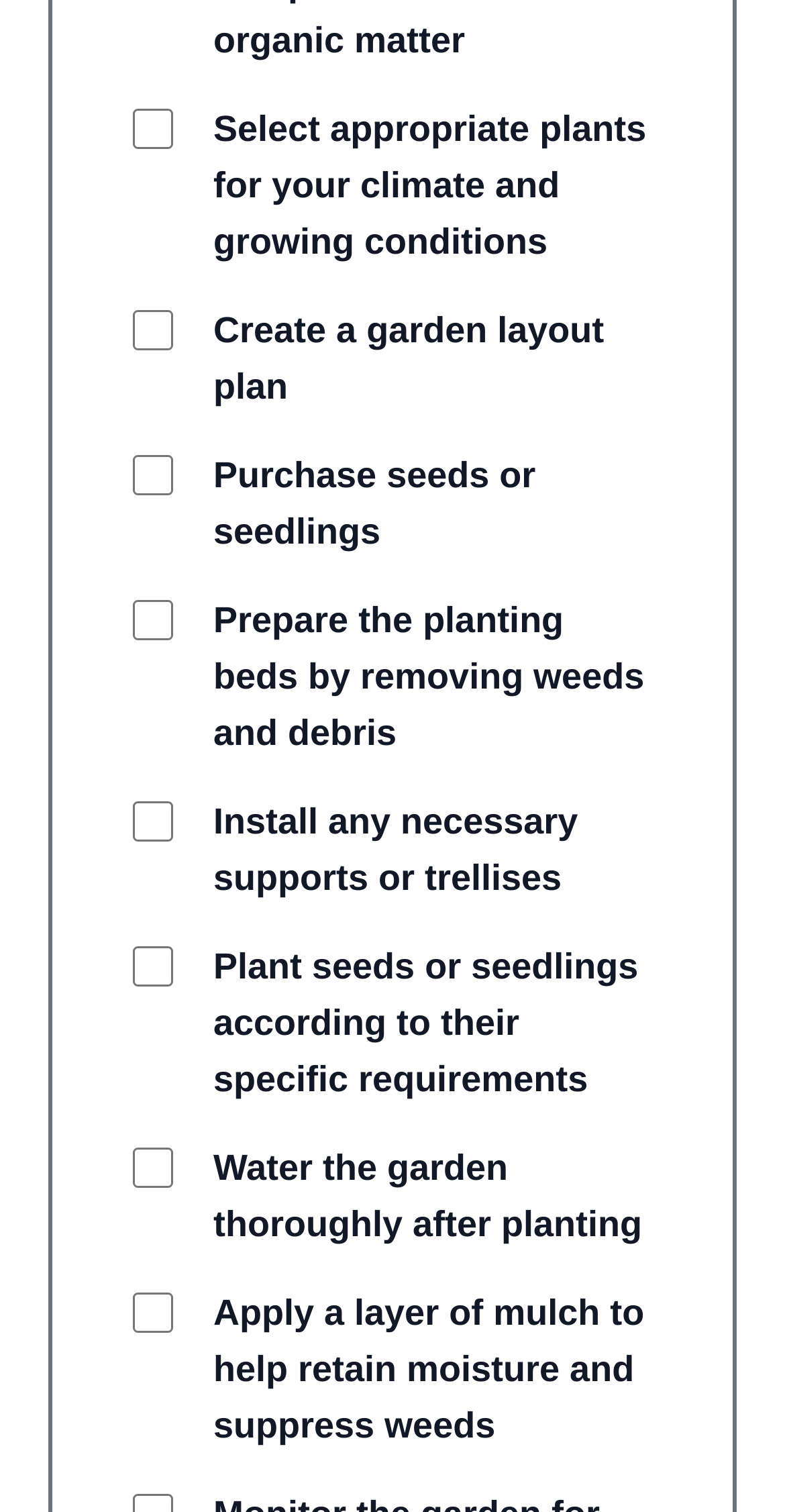What is the purpose of applying mulch?
Please provide a comprehensive answer to the question based on the webpage screenshot.

The last checkbox in the list is 'Apply a layer of mulch to help retain moisture and suppress weeds', which suggests that the purpose of applying mulch is to retain moisture and suppress weeds in the garden.